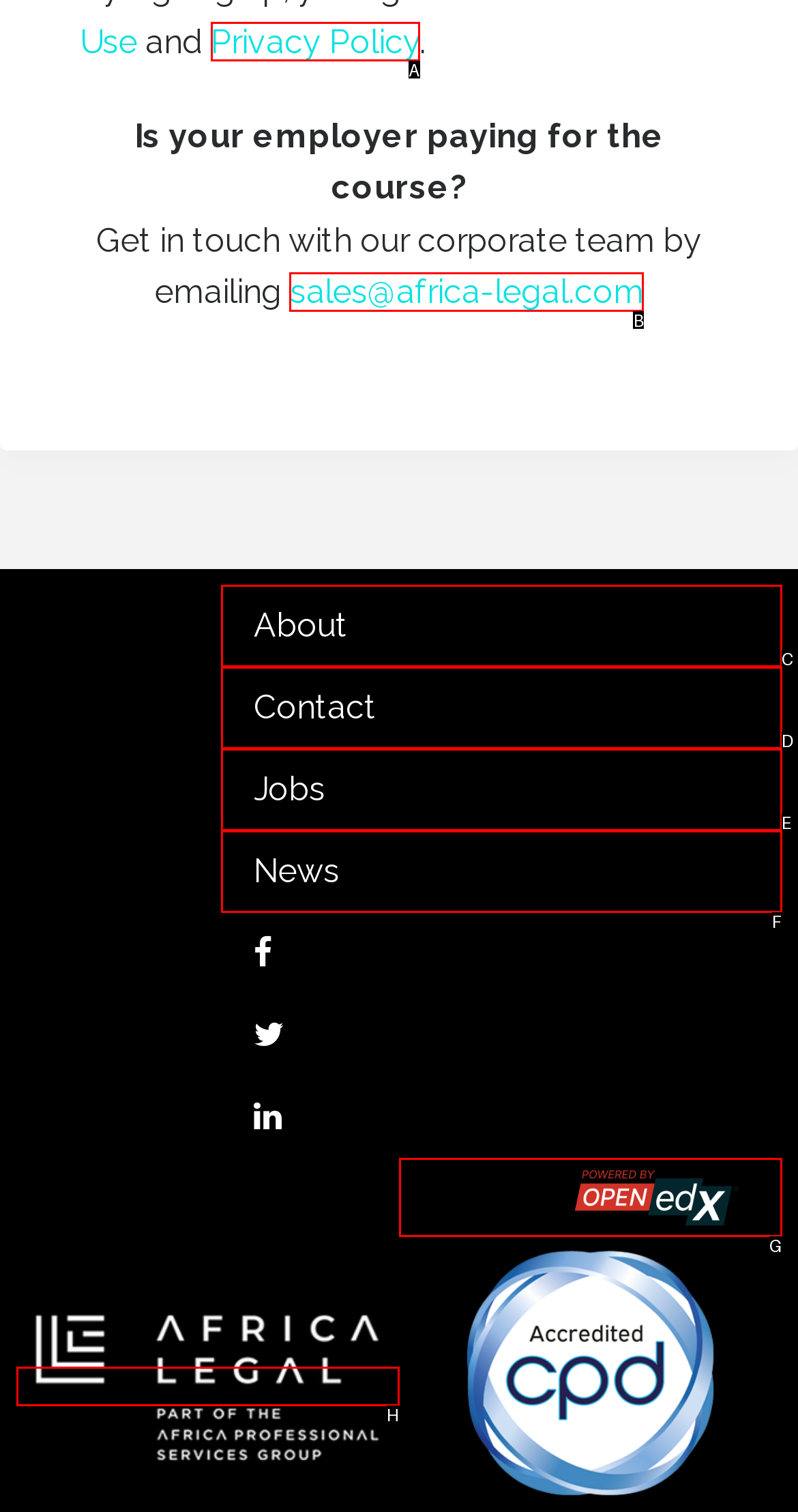Out of the given choices, which letter corresponds to the UI element required to Click on the 'Africa Legal' logo? Answer with the letter.

H